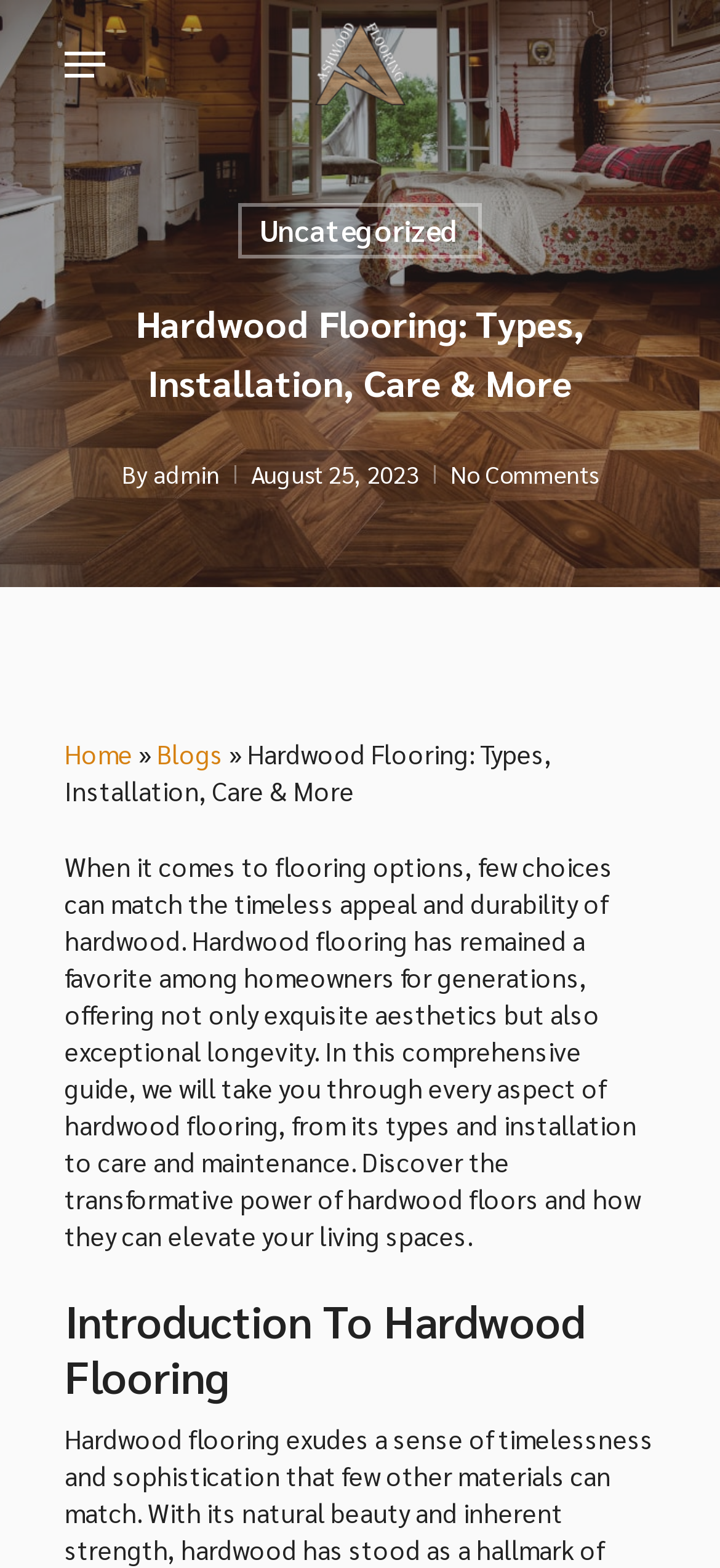Can you identify and provide the main heading of the webpage?

Hardwood Flooring: Types, Installation, Care & More